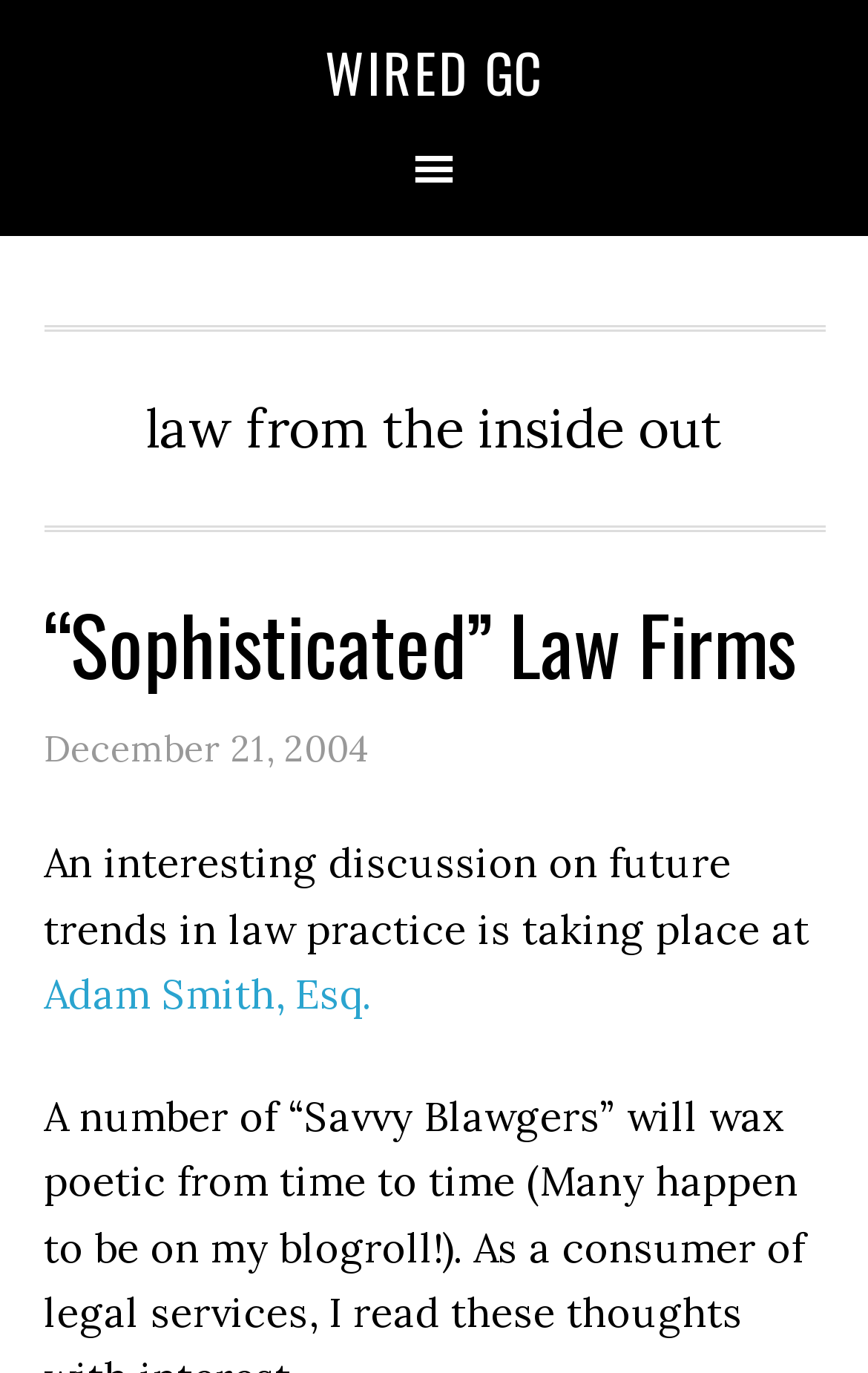What is the principal heading displayed on the webpage?

“Sophisticated” Law Firms